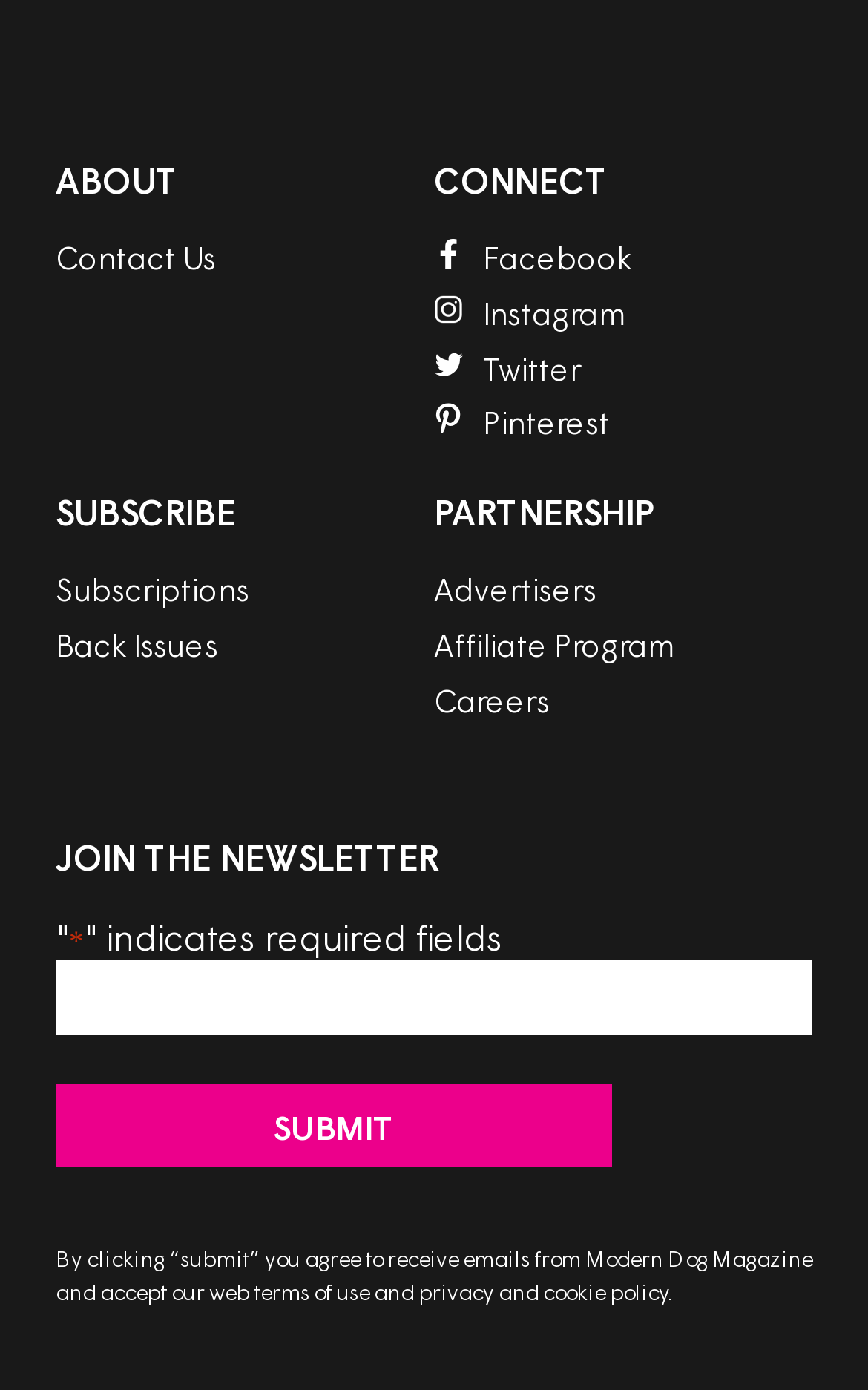What is the purpose of the 'SUBMIT' button?
Please answer the question with as much detail and depth as you can.

The 'SUBMIT' button is located below the newsletter subscription form, which includes a required textbox for email input. The button's purpose is to submit the user's email address to receive newsletters from Modern Dog Magazine.